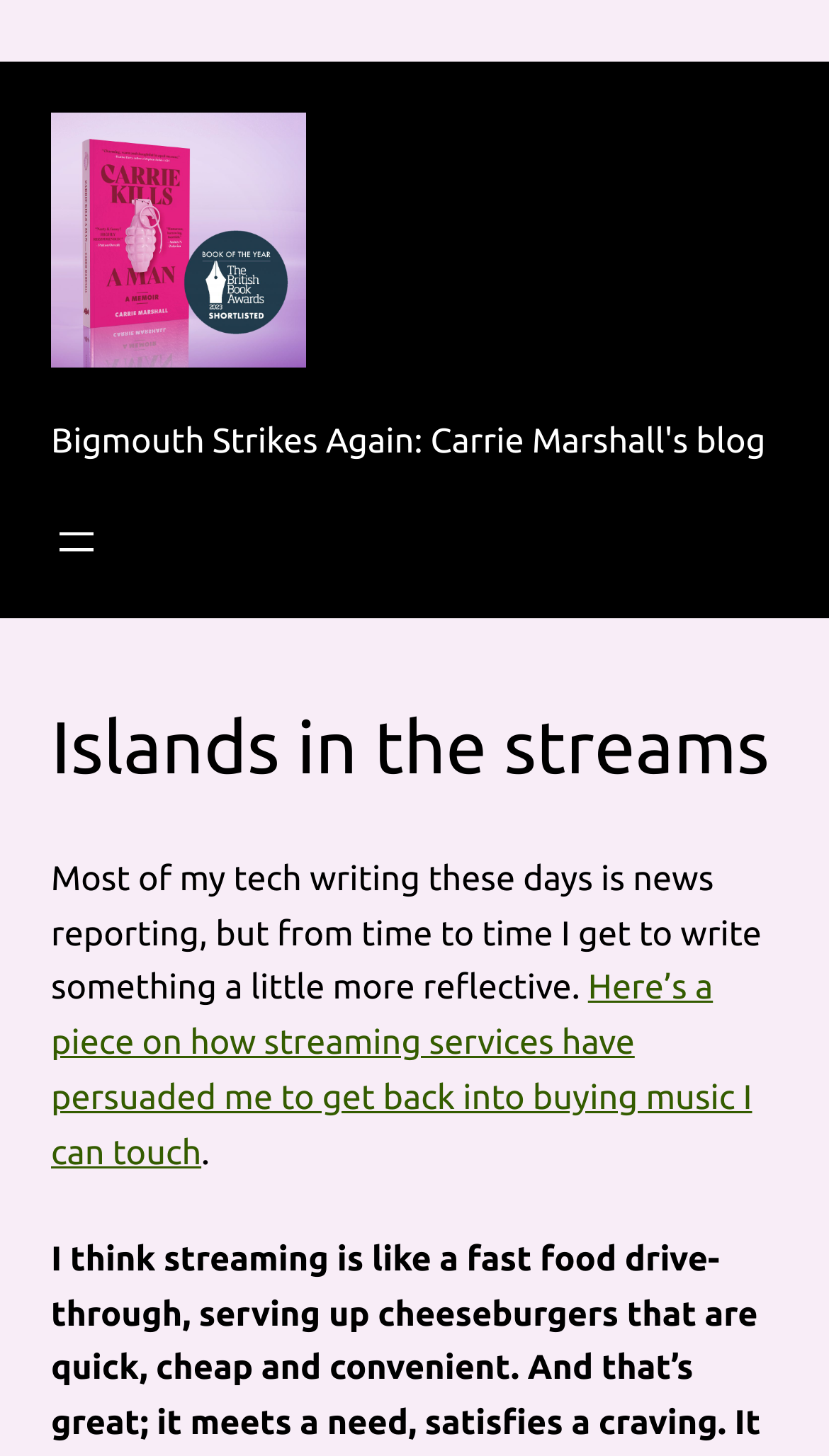What is the purpose of the button?
Please provide a comprehensive answer based on the contents of the image.

I determined the answer by looking at the button element that has the text 'Open menu' and the property 'hasPopup: dialog'. This suggests that the button is used to open a menu or navigation dialog.